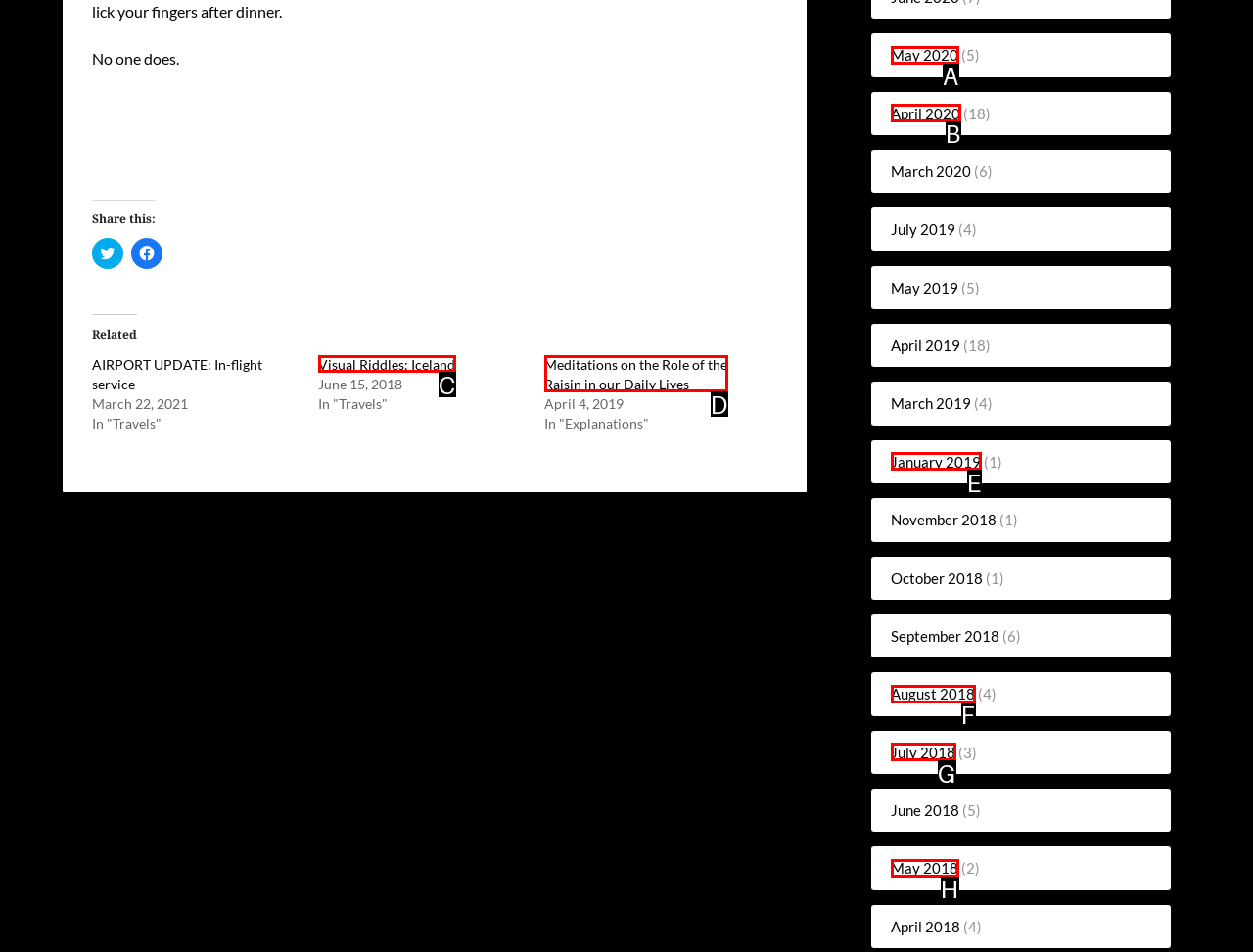Based on the given description: Visual Riddles: Iceland, determine which HTML element is the best match. Respond with the letter of the chosen option.

C